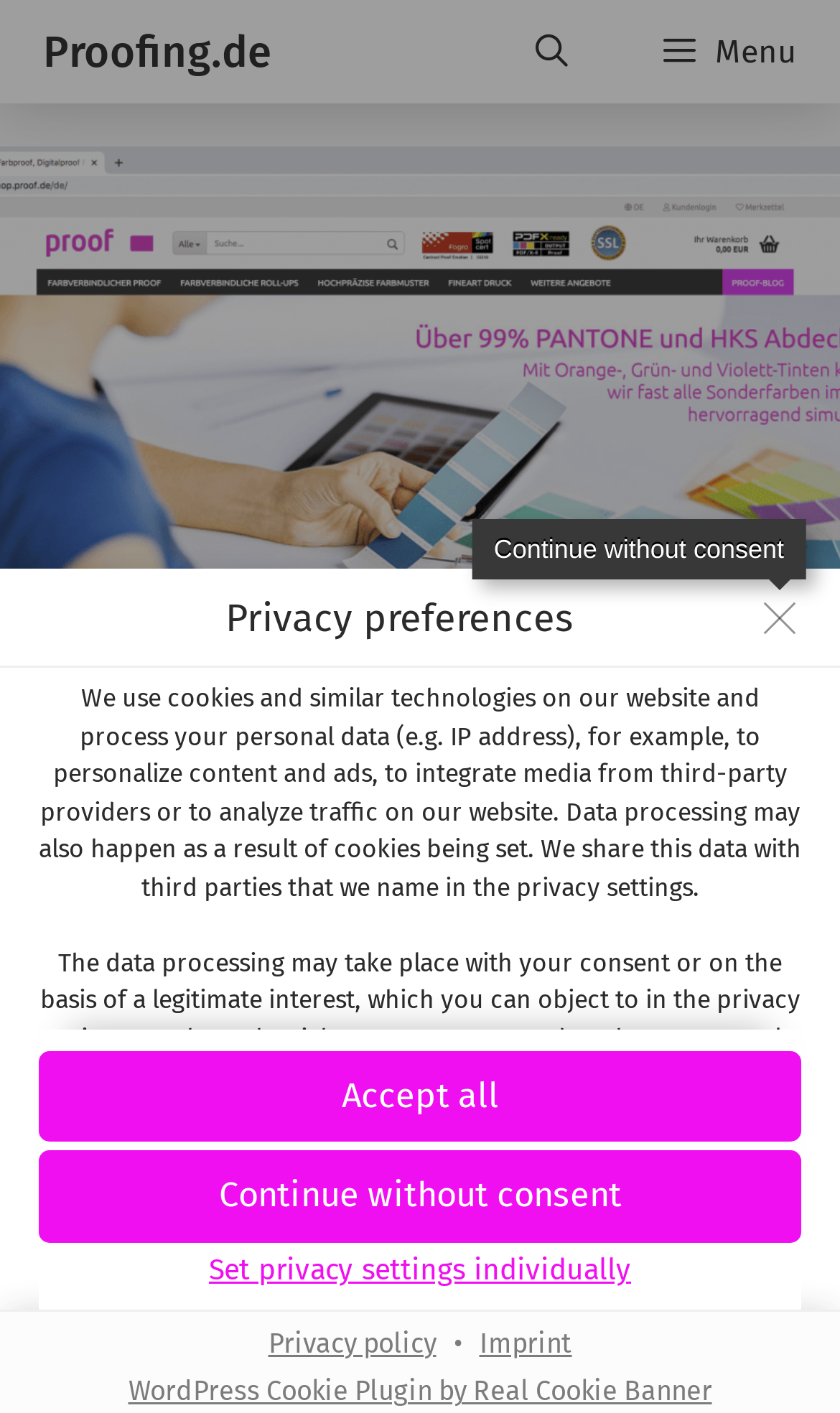Pinpoint the bounding box coordinates of the area that should be clicked to complete the following instruction: "Go to imprint". The coordinates must be given as four float numbers between 0 and 1, i.e., [left, top, right, bottom].

[0.558, 0.939, 0.694, 0.961]